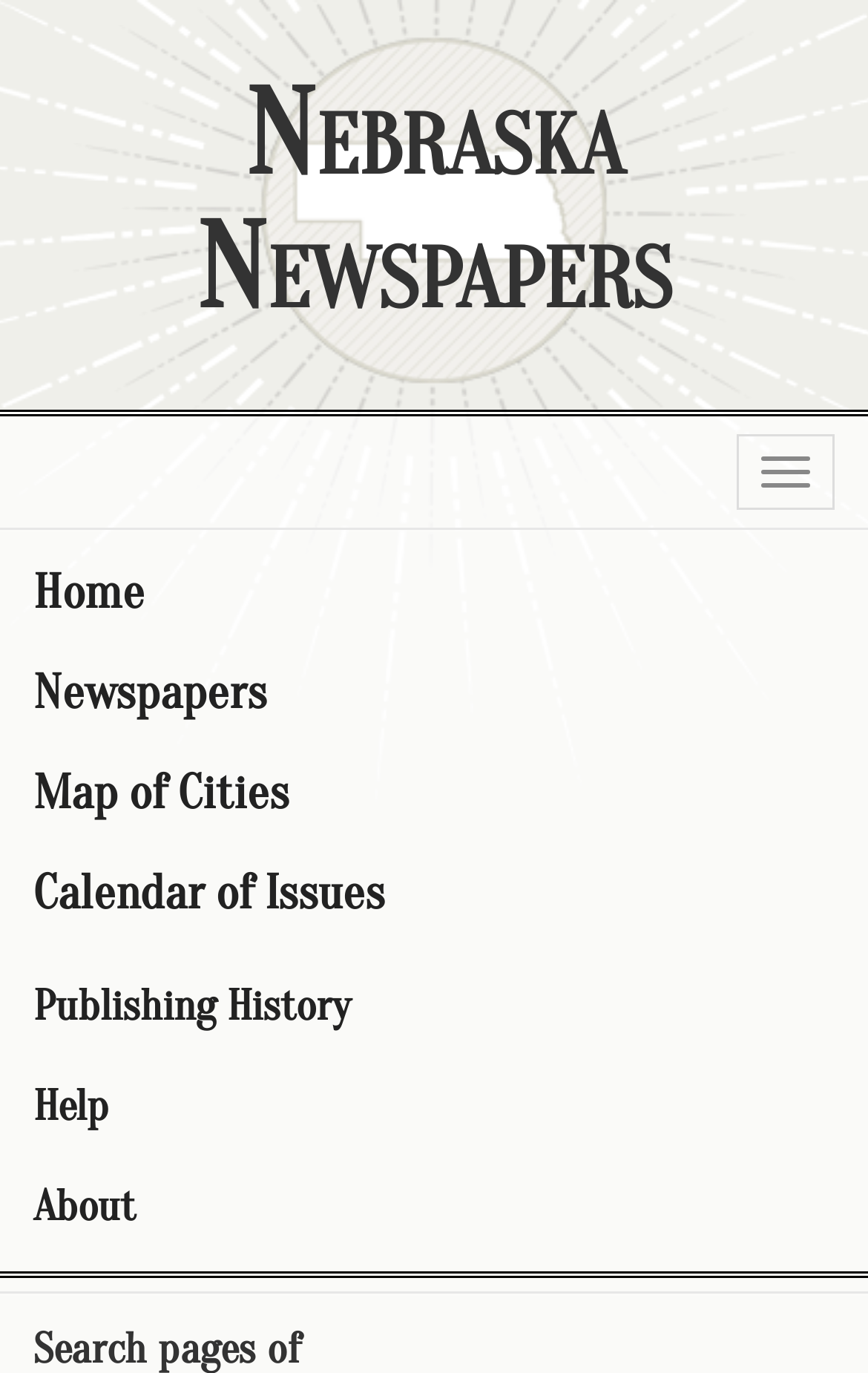Given the element description Newspapers, specify the bounding box coordinates of the corresponding UI element in the format (top-left x, top-left y, bottom-right x, bottom-right y). All values must be between 0 and 1.

[0.0, 0.468, 1.0, 0.541]